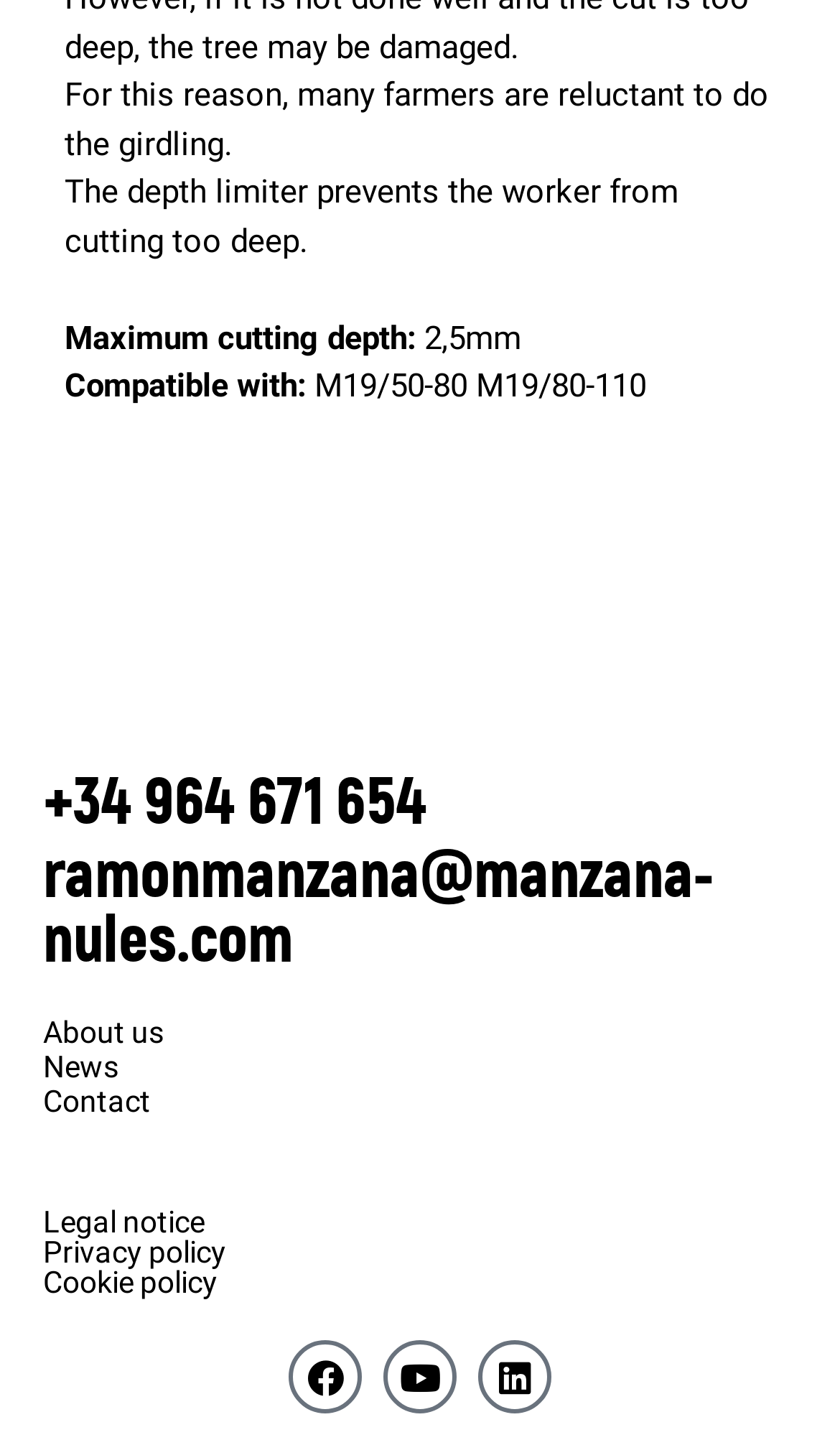What is the compatible model?
Answer the question with a single word or phrase by looking at the picture.

M19/50-80 M19/80-110